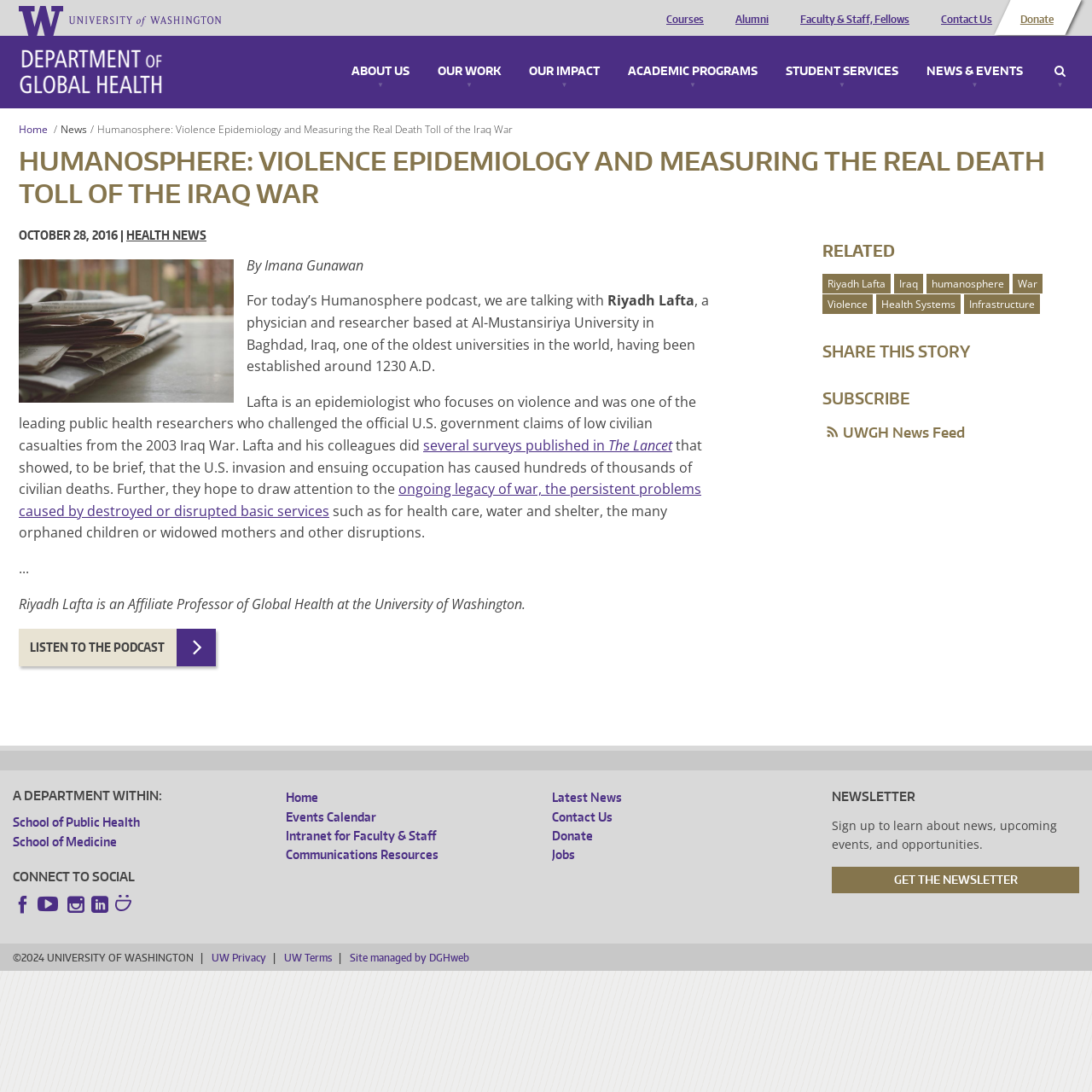What is the name of the researcher interviewed in the podcast?
With the help of the image, please provide a detailed response to the question.

I found the answer by reading the article, which mentions that the podcast is an interview with Riyadh Lafta, a physician and researcher based at Al-Mustansiriya University in Baghdad, Iraq.